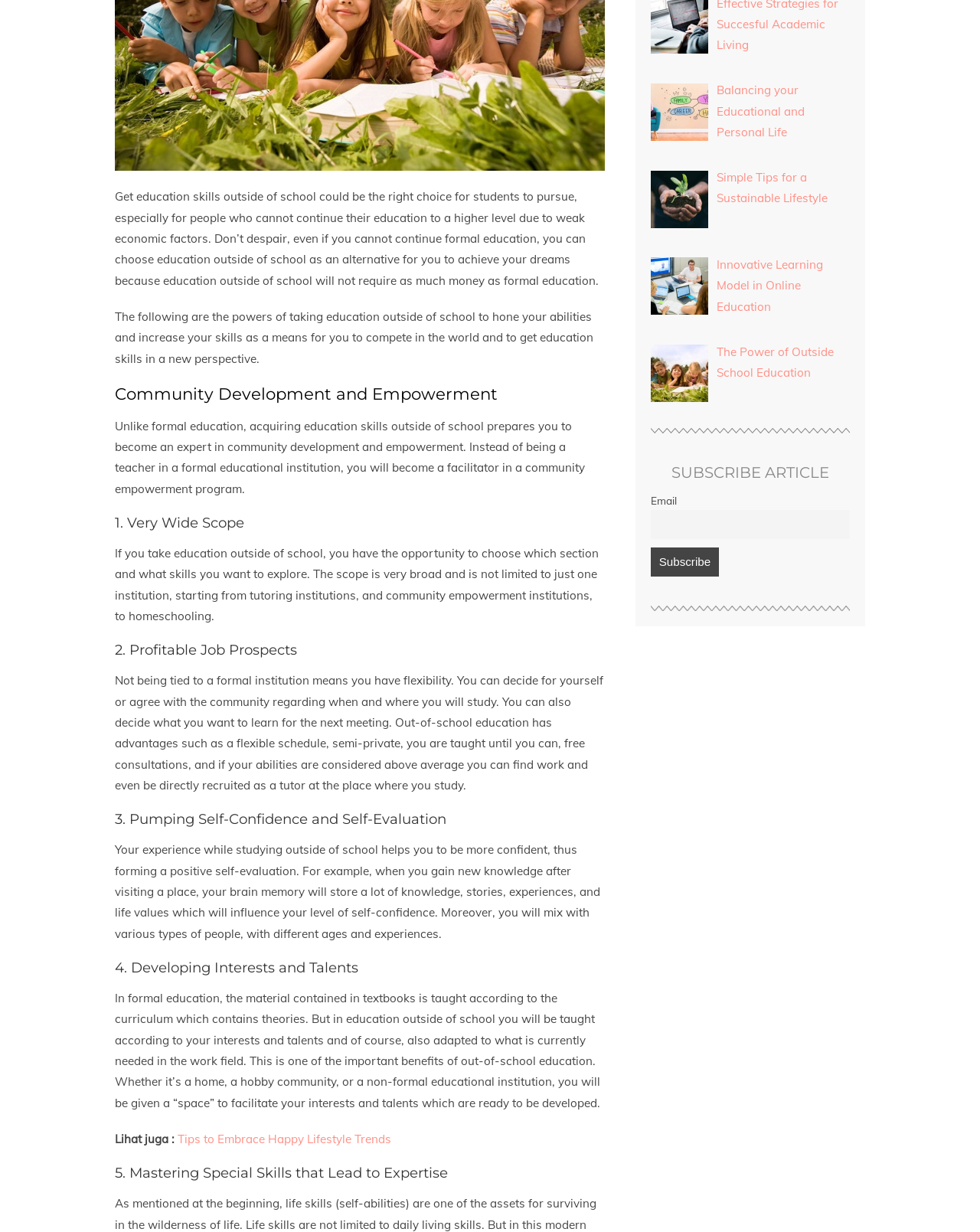Mark the bounding box of the element that matches the following description: "value="Subscribe"".

[0.664, 0.444, 0.733, 0.468]